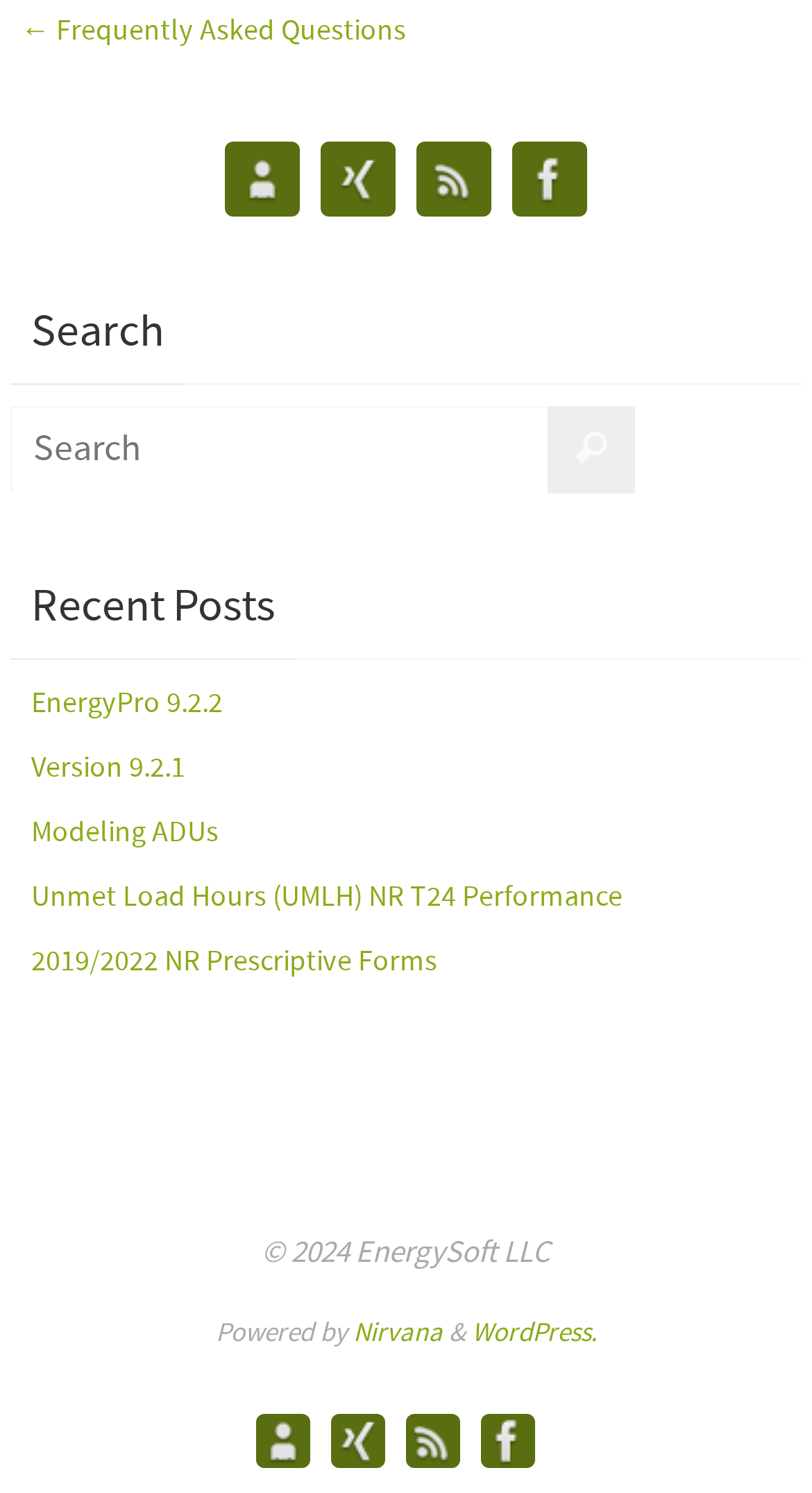Respond with a single word or phrase for the following question: 
What is the copyright year of the webpage?

2024